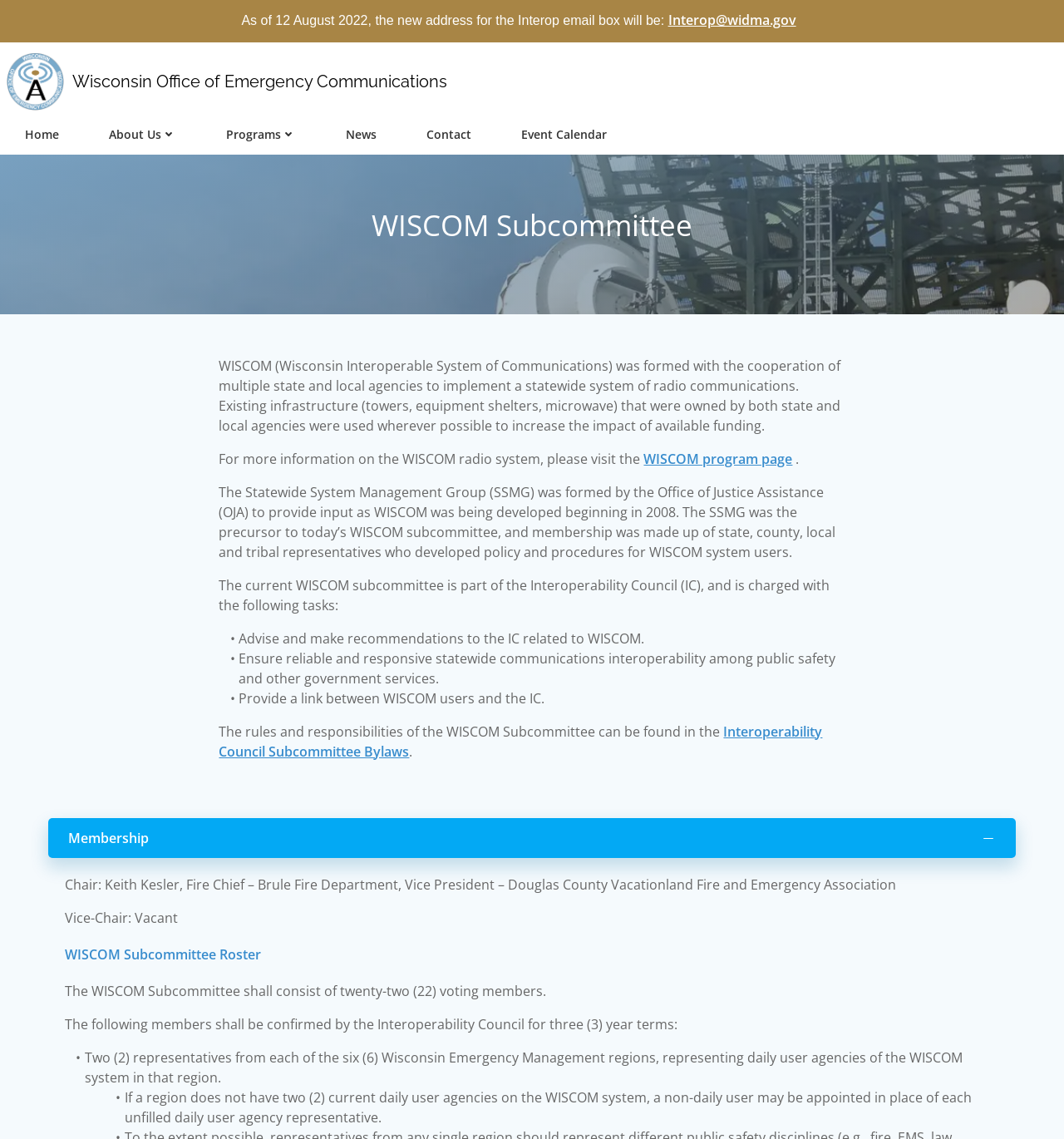Give a comprehensive overview of the webpage, including key elements.

The webpage is about the WISCOM Subcommittee, which is part of the Wisconsin Office of Emergency Communications. At the top, there is a navigation menu with links to "Home", "About Us", "Programs", "News", "Contact", and "Event Calendar". Below the navigation menu, there is a heading that reads "WISCOM Subcommittee".

The main content of the page is divided into several sections. The first section provides an introduction to WISCOM, explaining that it was formed to implement a statewide system of radio communications. There is also a link to the WISCOM program page for more information.

The next section discusses the Statewide System Management Group (SSMG), which was formed in 2008 to provide input on WISCOM's development. The SSMG was the precursor to the current WISCOM subcommittee.

The following section outlines the tasks of the current WISCOM subcommittee, which include advising the Interoperability Council, ensuring reliable statewide communications, and providing a link between WISCOM users and the IC.

There is also a section that provides information on the rules and responsibilities of the WISCOM Subcommittee, with a link to the Interoperability Council Subcommittee Bylaws.

Further down the page, there is a section on membership, with a link to the WISCOM Subcommittee Roster. The page also lists the chair and vice-chair of the subcommittee, as well as the composition of the subcommittee, which consists of 22 voting members.

At the bottom of the page, there is an image, but its content is not specified.